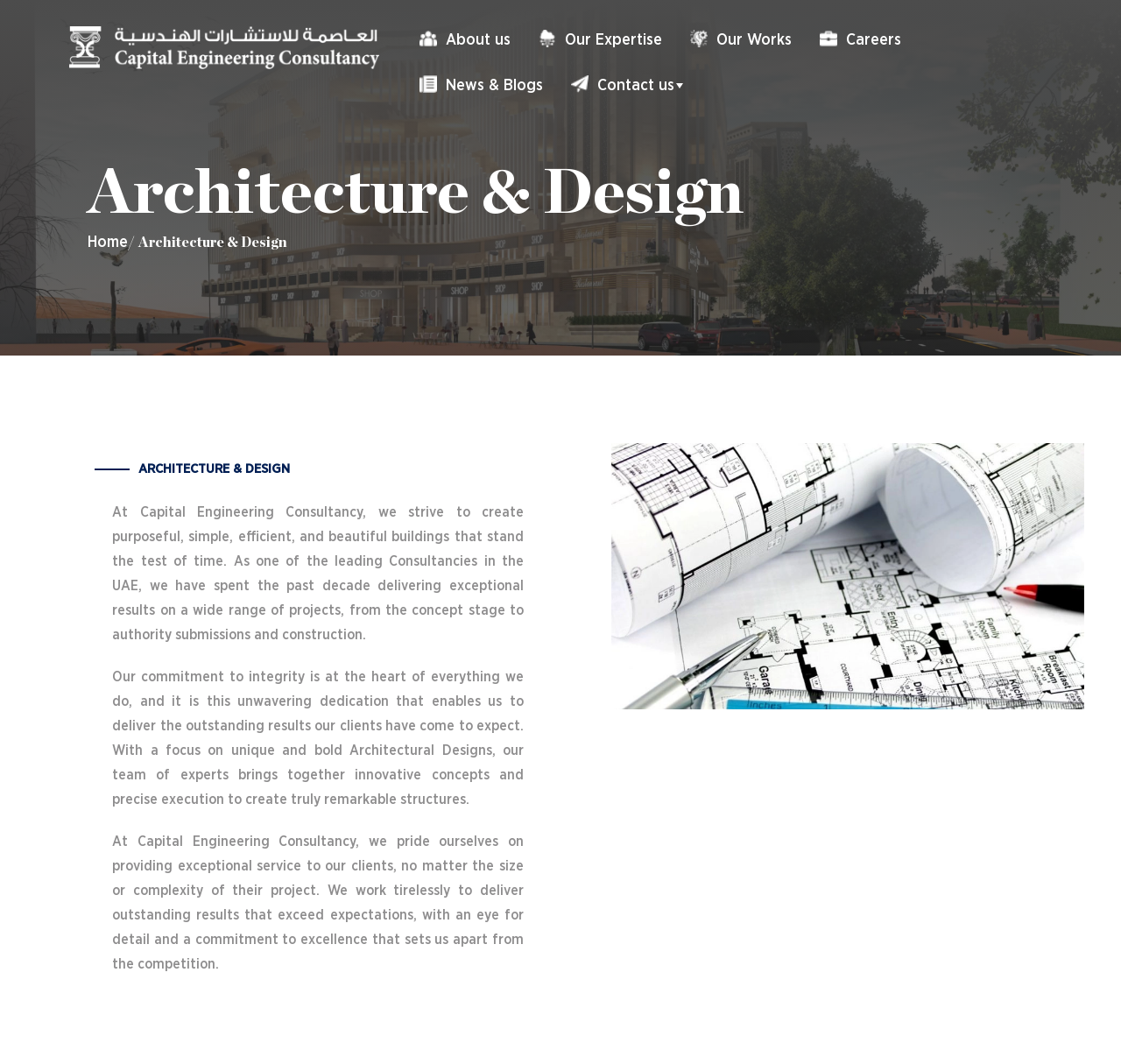How many links are in the top menu?
Identify the answer in the screenshot and reply with a single word or phrase.

6